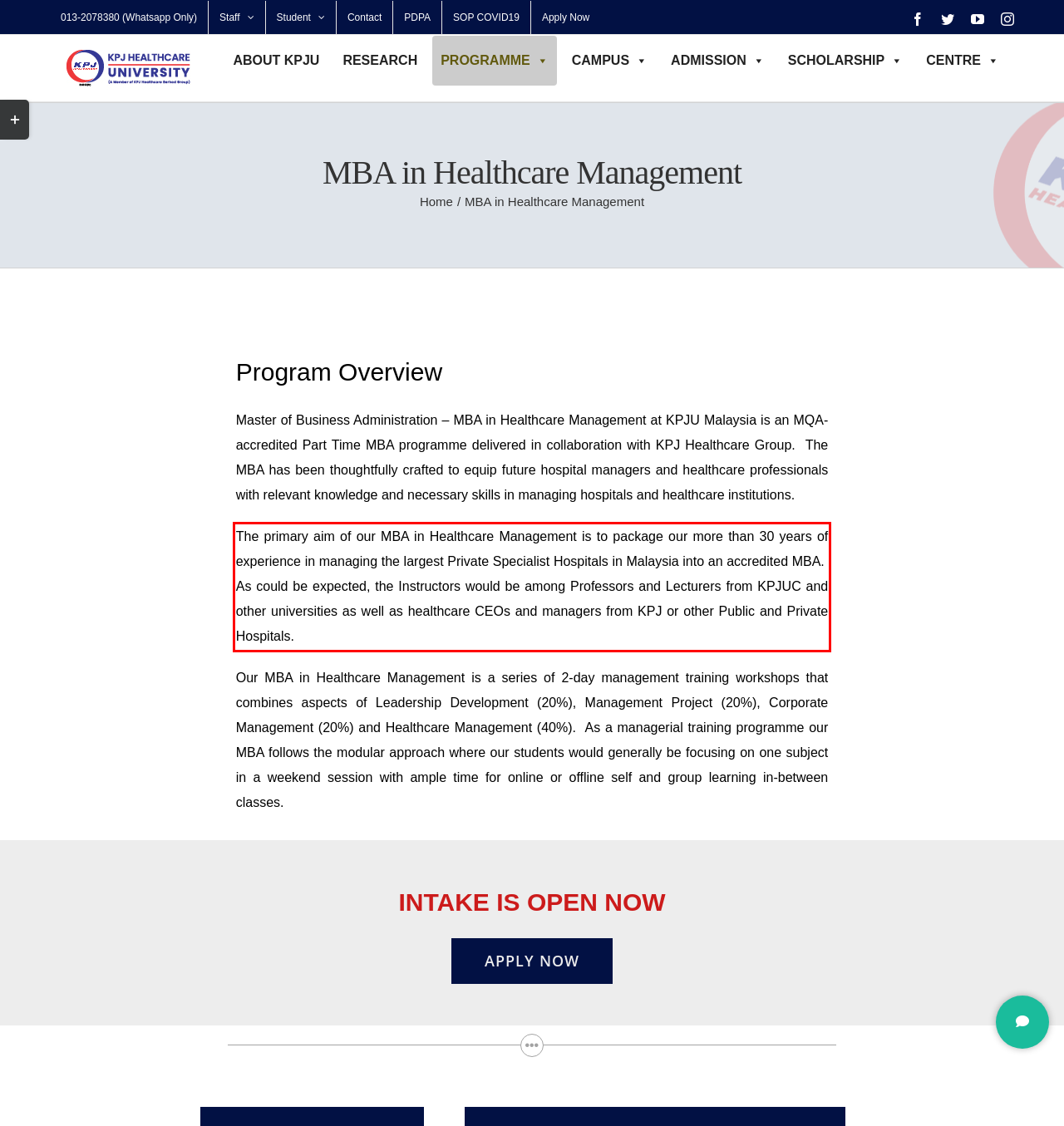There is a screenshot of a webpage with a red bounding box around a UI element. Please use OCR to extract the text within the red bounding box.

The primary aim of our MBA in Healthcare Management is to package our more than 30 years of experience in managing the largest Private Specialist Hospitals in Malaysia into an accredited MBA. As could be expected, the Instructors would be among Professors and Lecturers from KPJUC and other universities as well as healthcare CEOs and managers from KPJ or other Public and Private Hospitals.